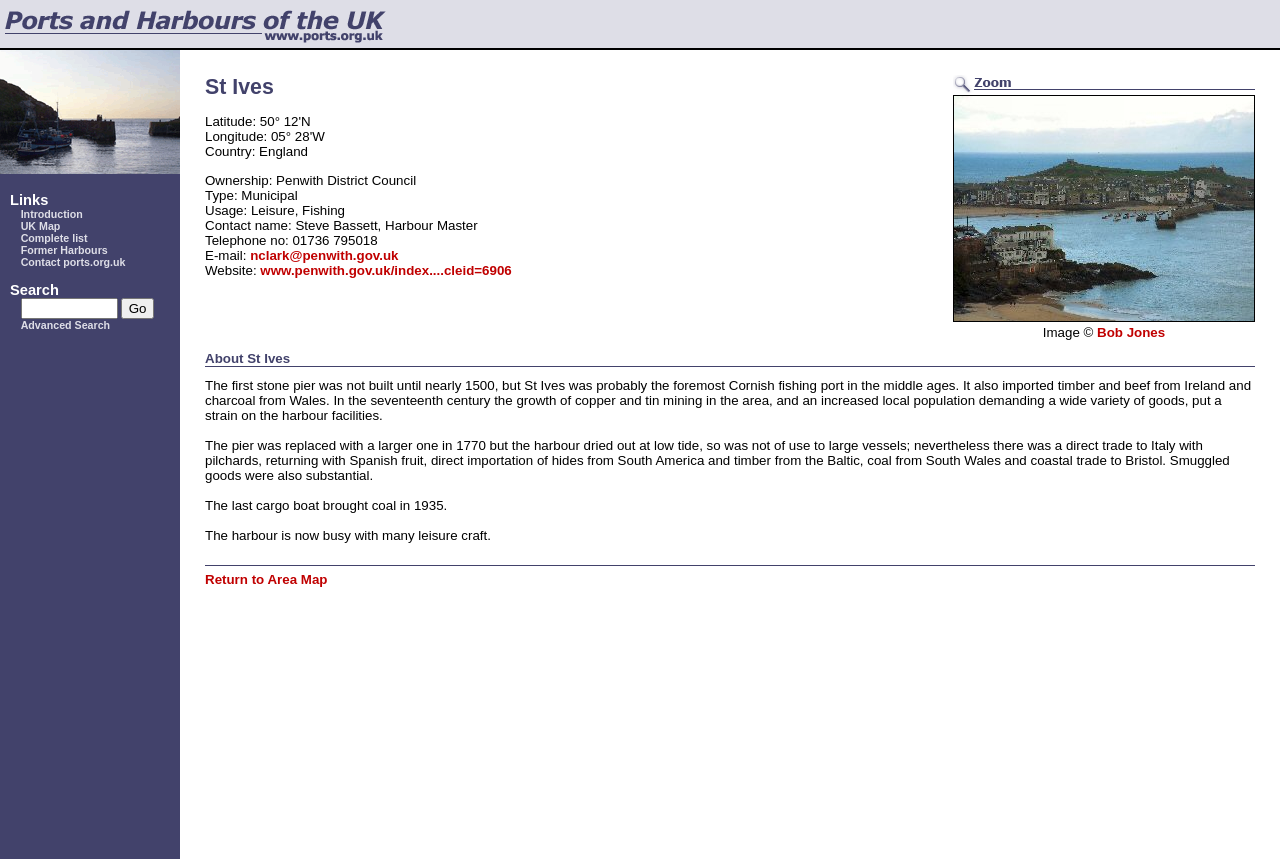From the screenshot, find the bounding box of the UI element matching this description: "Return to Area Map". Supply the bounding box coordinates in the form [left, top, right, bottom], each a float between 0 and 1.

[0.16, 0.666, 0.256, 0.684]